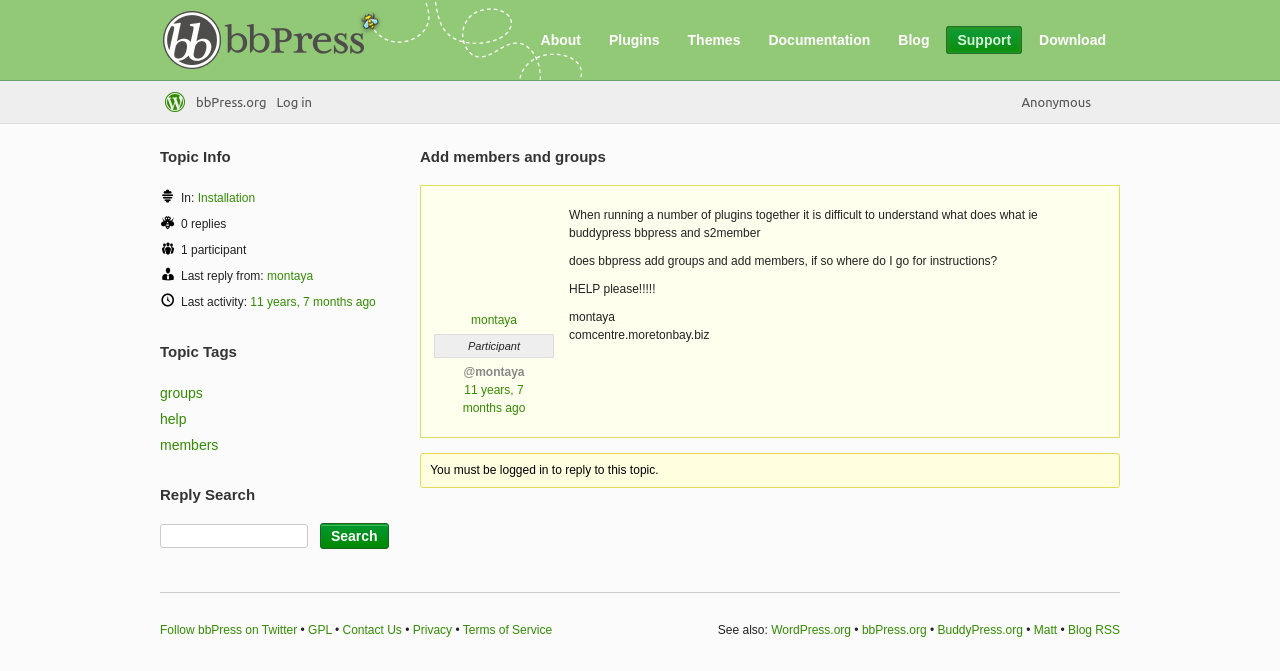What is the last activity time of this topic?
Please respond to the question with a detailed and well-explained answer.

The last activity time of this topic is '11 years, 7 months ago' as indicated by the link element with this text in the 'Topic Info' section of the webpage.